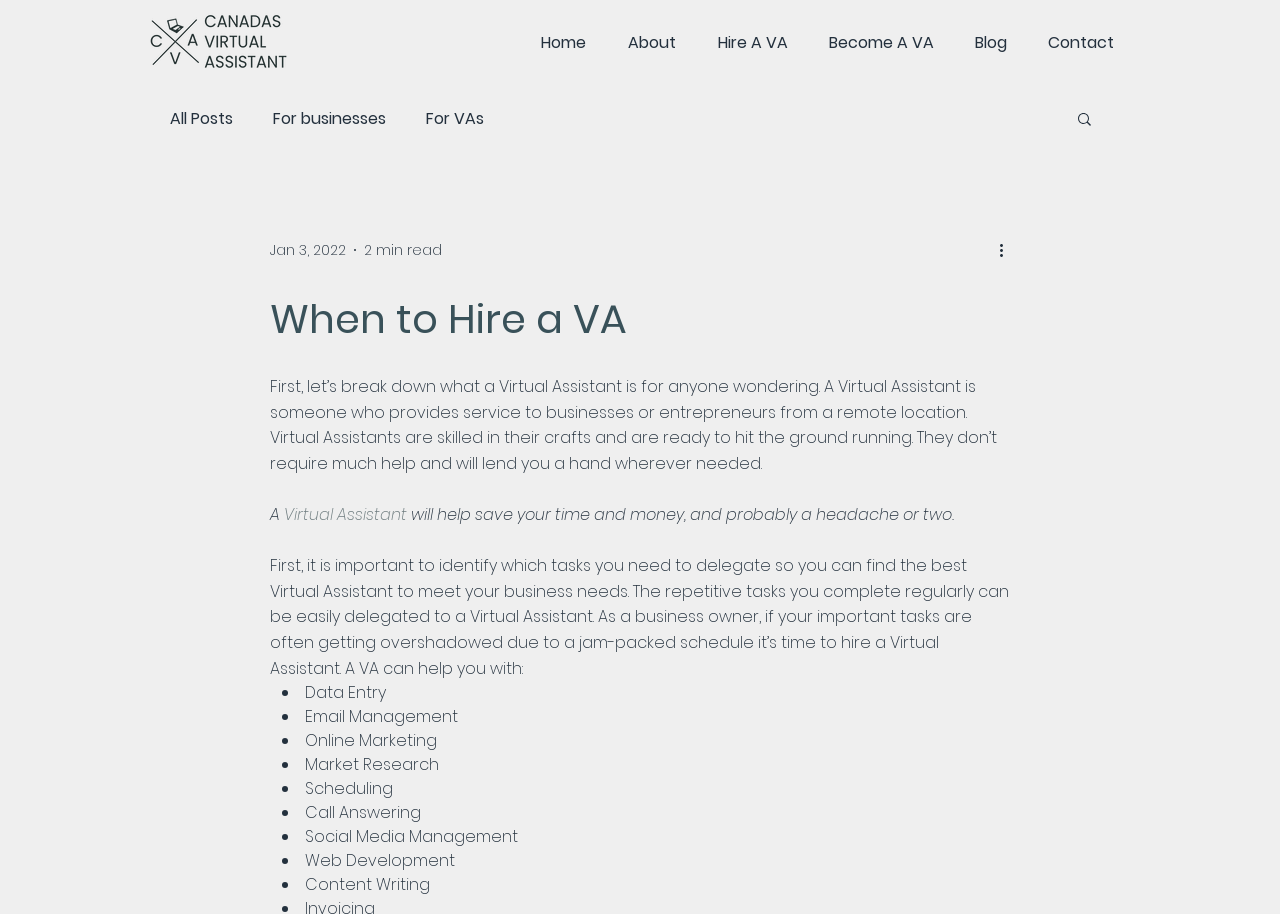Extract the bounding box coordinates of the UI element described by: "All Posts". The coordinates should include four float numbers ranging from 0 to 1, e.g., [left, top, right, bottom].

[0.133, 0.115, 0.182, 0.143]